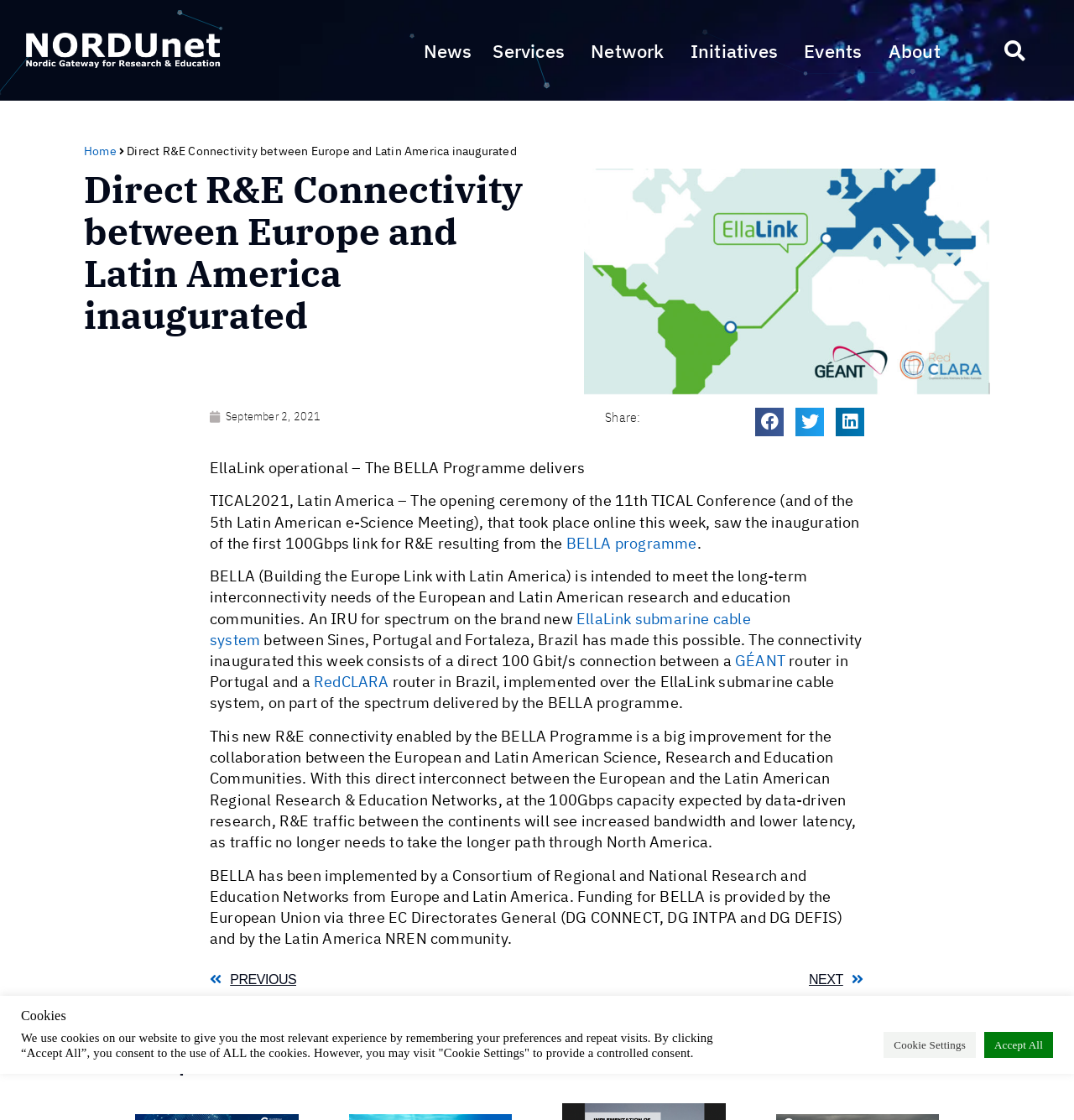Extract the text of the main heading from the webpage.

Direct R&E Connectivity between Europe and Latin America inaugurated